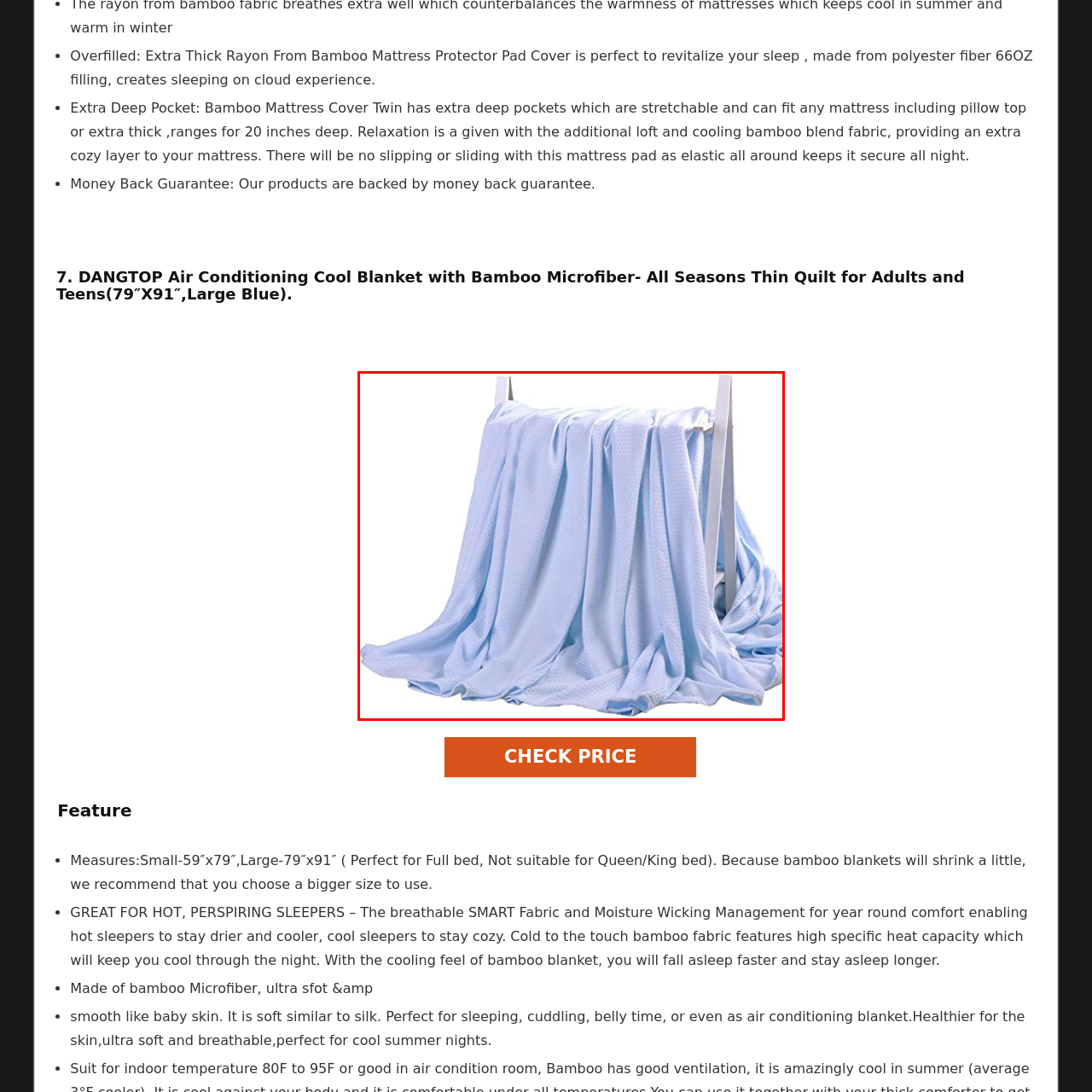Refer to the image area inside the black border, What is the recommended use for the blanket? 
Respond concisely with a single word or phrase.

hot sleepers